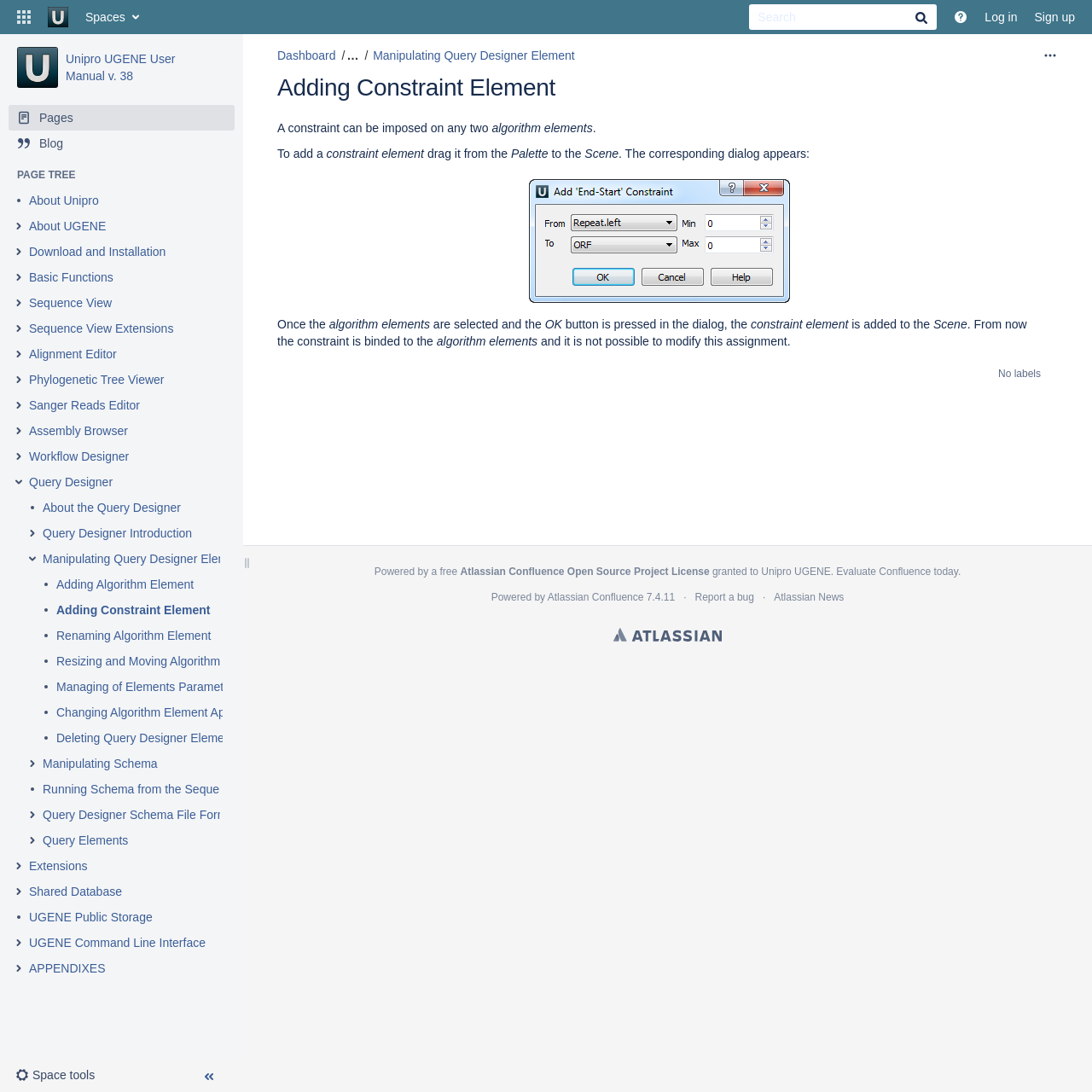Please identify the bounding box coordinates of the element on the webpage that should be clicked to follow this instruction: "Explore Pages". The bounding box coordinates should be given as four float numbers between 0 and 1, formatted as [left, top, right, bottom].

[0.008, 0.096, 0.215, 0.12]